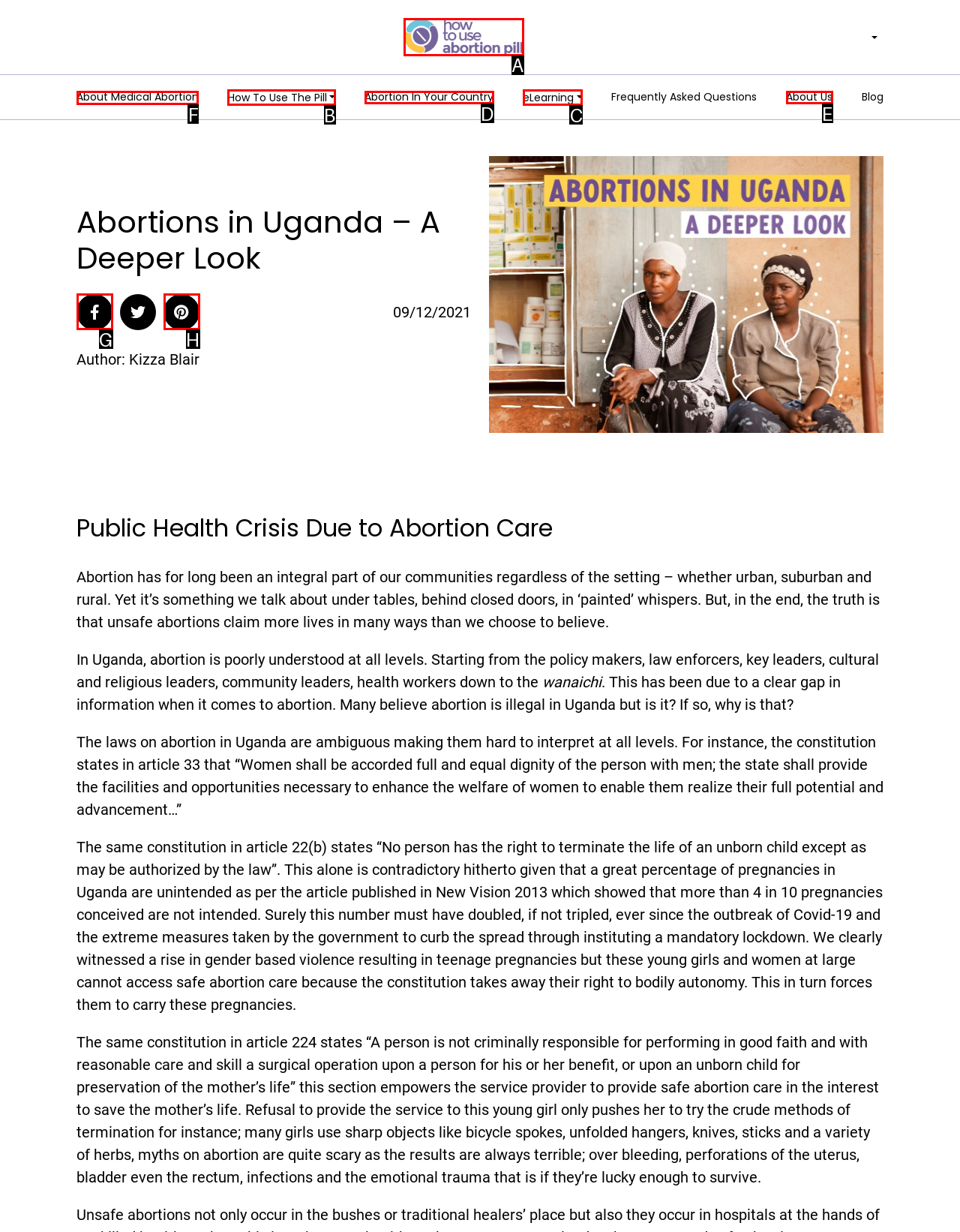Select the correct HTML element to complete the following task: Click the 'About Medical Abortion' link
Provide the letter of the choice directly from the given options.

F